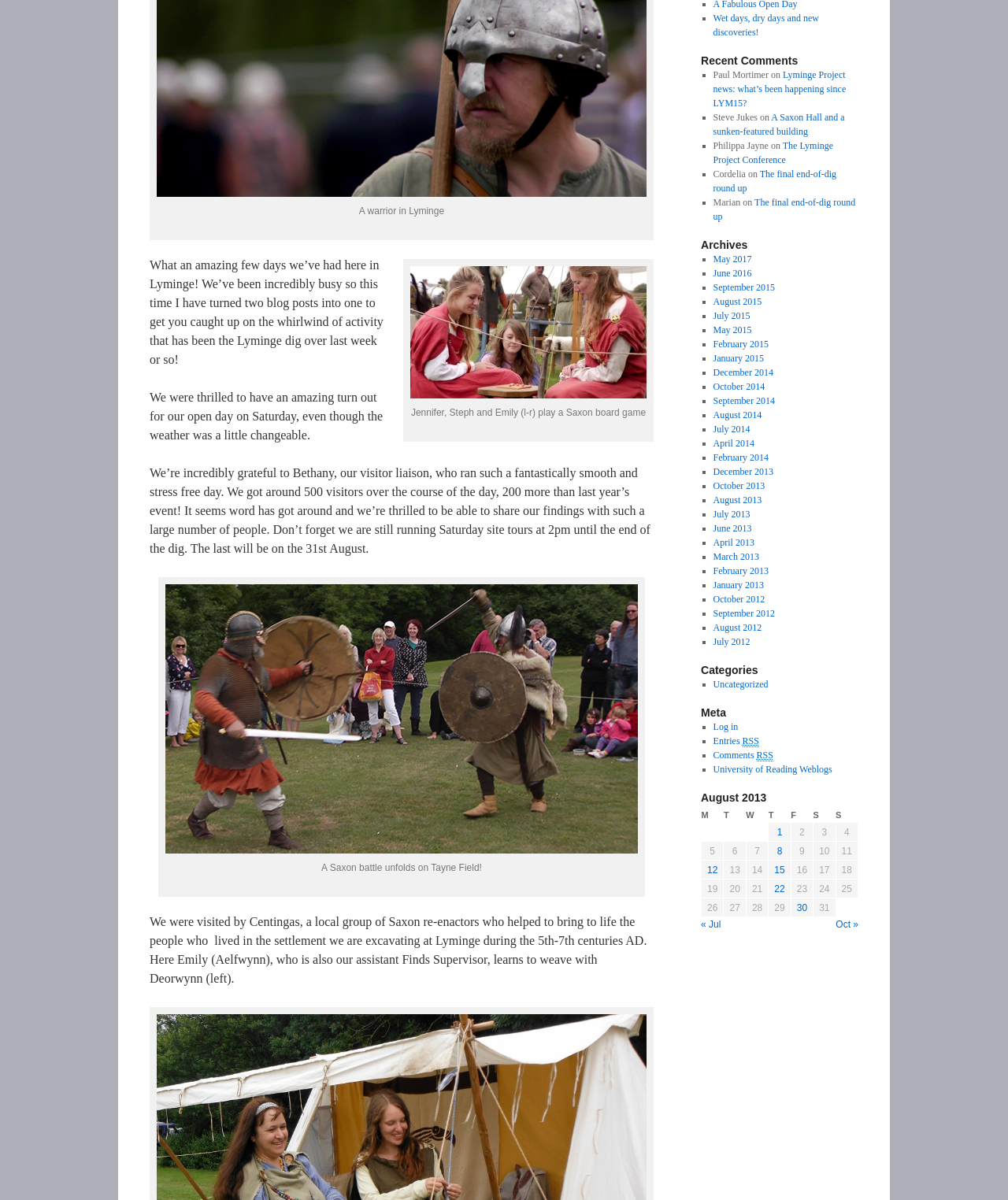Bounding box coordinates are specified in the format (top-left x, top-left y, bottom-right x, bottom-right y). All values are floating point numbers bounded between 0 and 1. Please provide the bounding box coordinate of the region this sentence describes: The final end-of-dig round up

[0.707, 0.164, 0.849, 0.185]